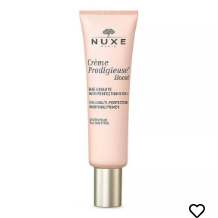What is the purpose of the primer?
Please use the image to deliver a detailed and complete answer.

According to the caption, the Nuxe Crème Prodigieuse Boost is a multi-perfection smoothing primer designed to provide a range of skin benefits, including hydration and creating a smoother appearance, ultimately enhancing the complexion.